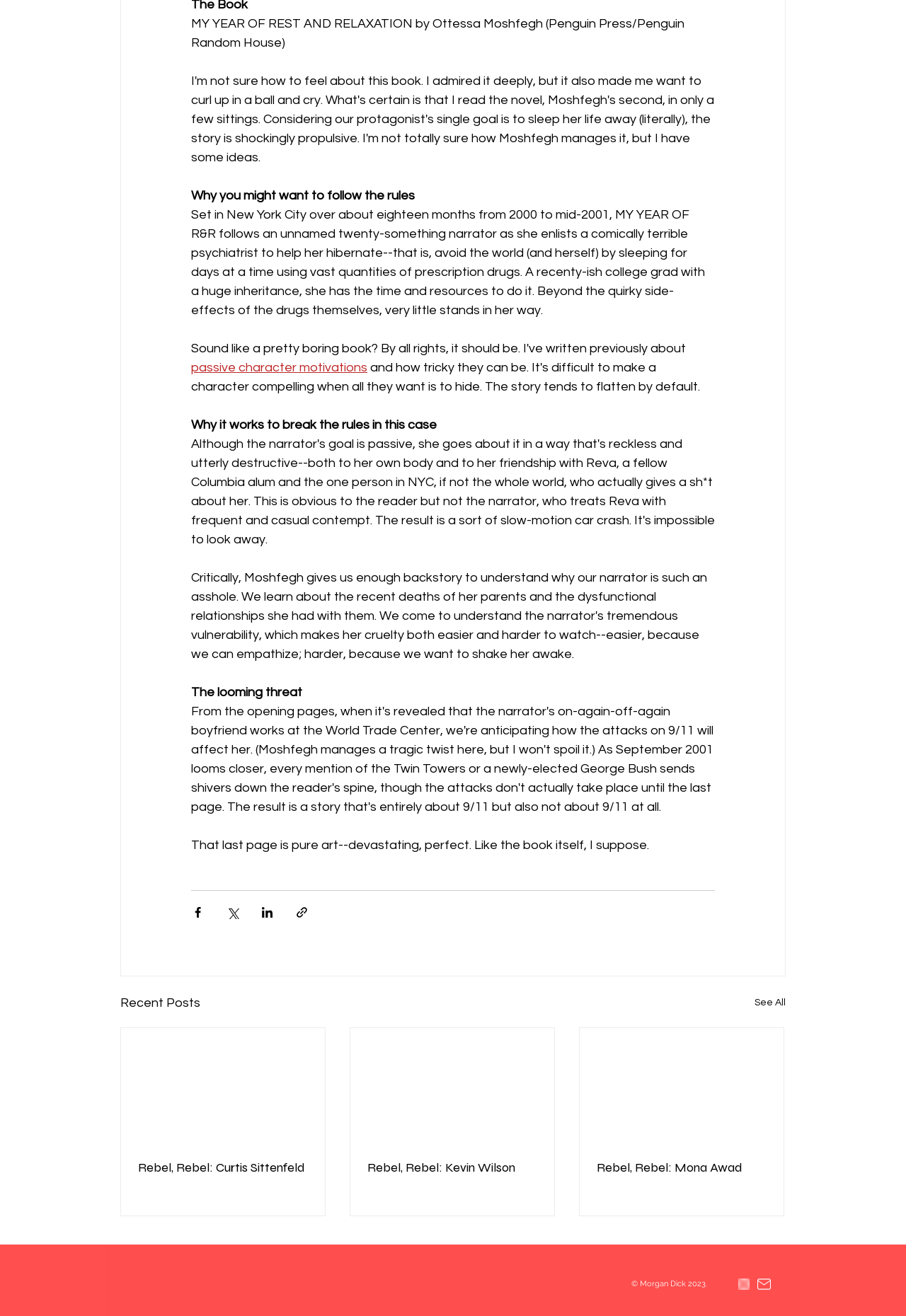Answer the following inquiry with a single word or phrase:
What is the title of the book being discussed?

MY YEAR OF REST AND RELAXATION